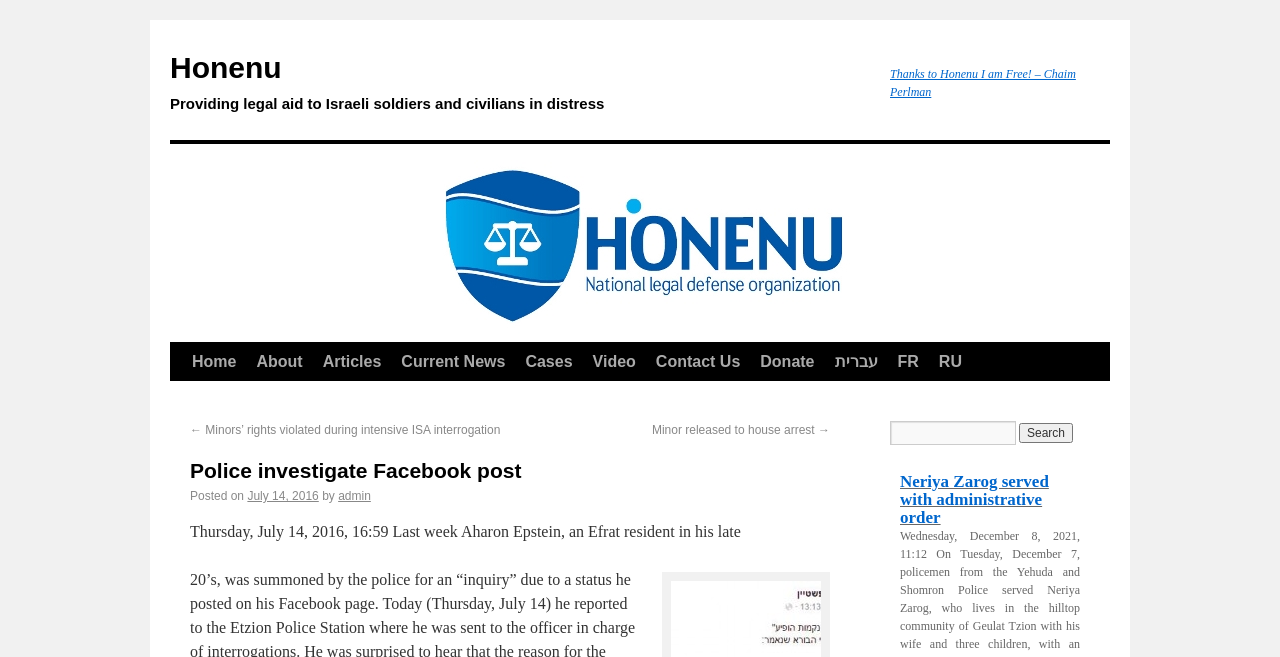Specify the bounding box coordinates of the area to click in order to execute this command: 'Click the 'Donate' link'. The coordinates should consist of four float numbers ranging from 0 to 1, and should be formatted as [left, top, right, bottom].

[0.586, 0.522, 0.644, 0.58]